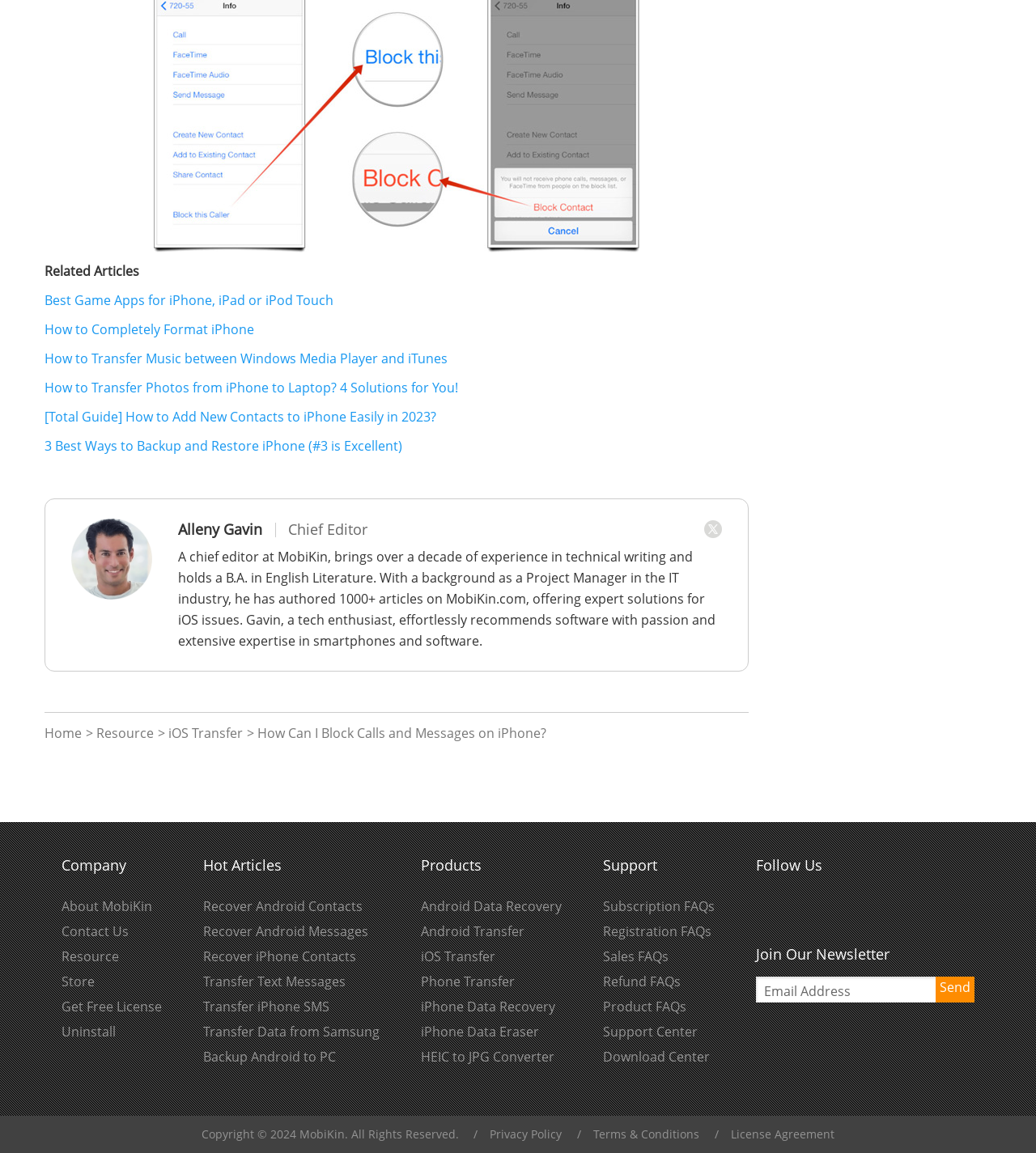Determine the bounding box coordinates of the clickable region to carry out the instruction: "View the profile of Alleny Gavin".

[0.172, 0.45, 0.253, 0.467]